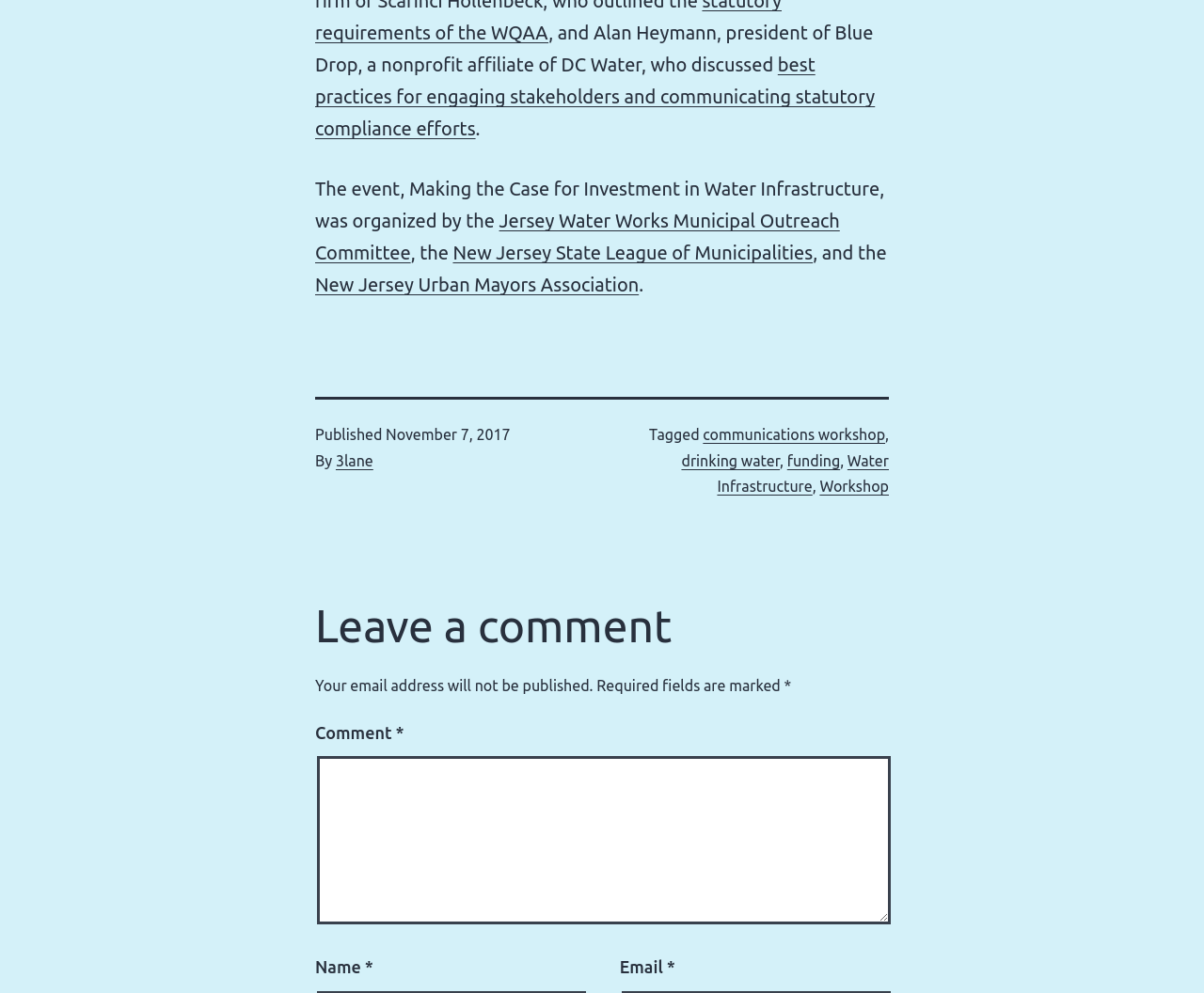Identify the bounding box coordinates of the element to click to follow this instruction: 'View Label Leno Bag'. Ensure the coordinates are four float values between 0 and 1, provided as [left, top, right, bottom].

None